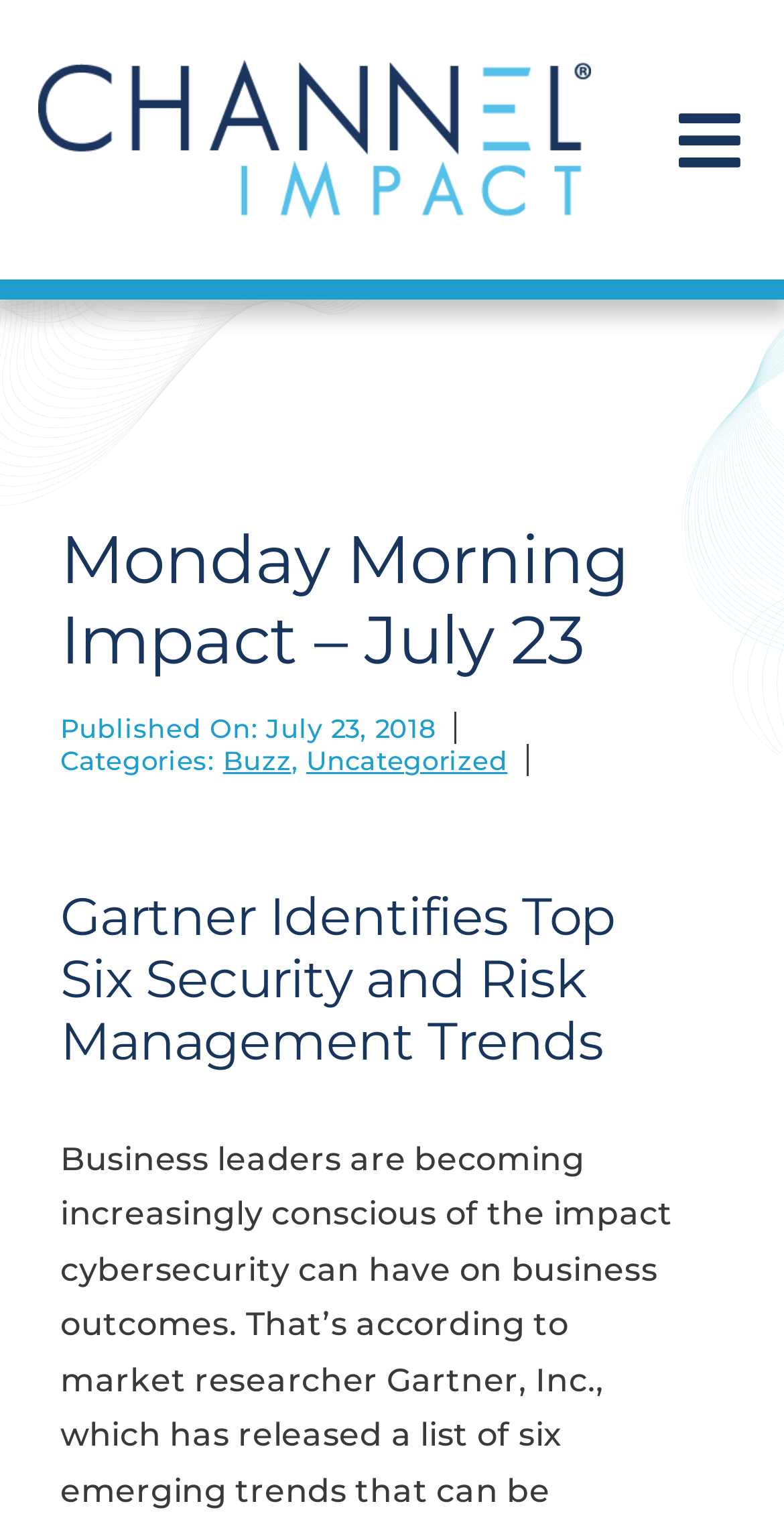Locate the bounding box coordinates of the area you need to click to fulfill this instruction: 'Read the Monday Morning Impact article'. The coordinates must be in the form of four float numbers ranging from 0 to 1: [left, top, right, bottom].

[0.077, 0.343, 0.923, 0.448]